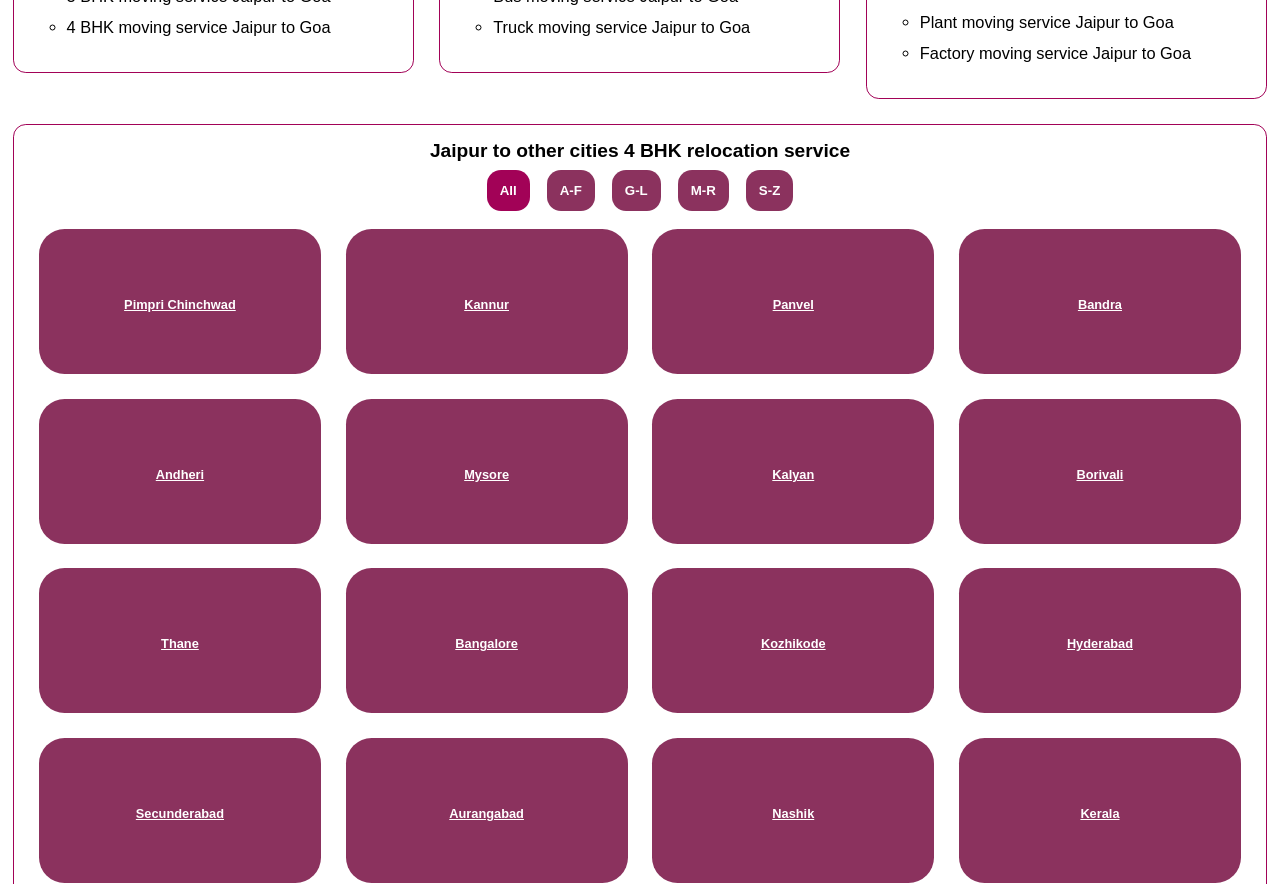Find the bounding box coordinates of the clickable area that will achieve the following instruction: "Read the 'February 1, 2024' post".

None